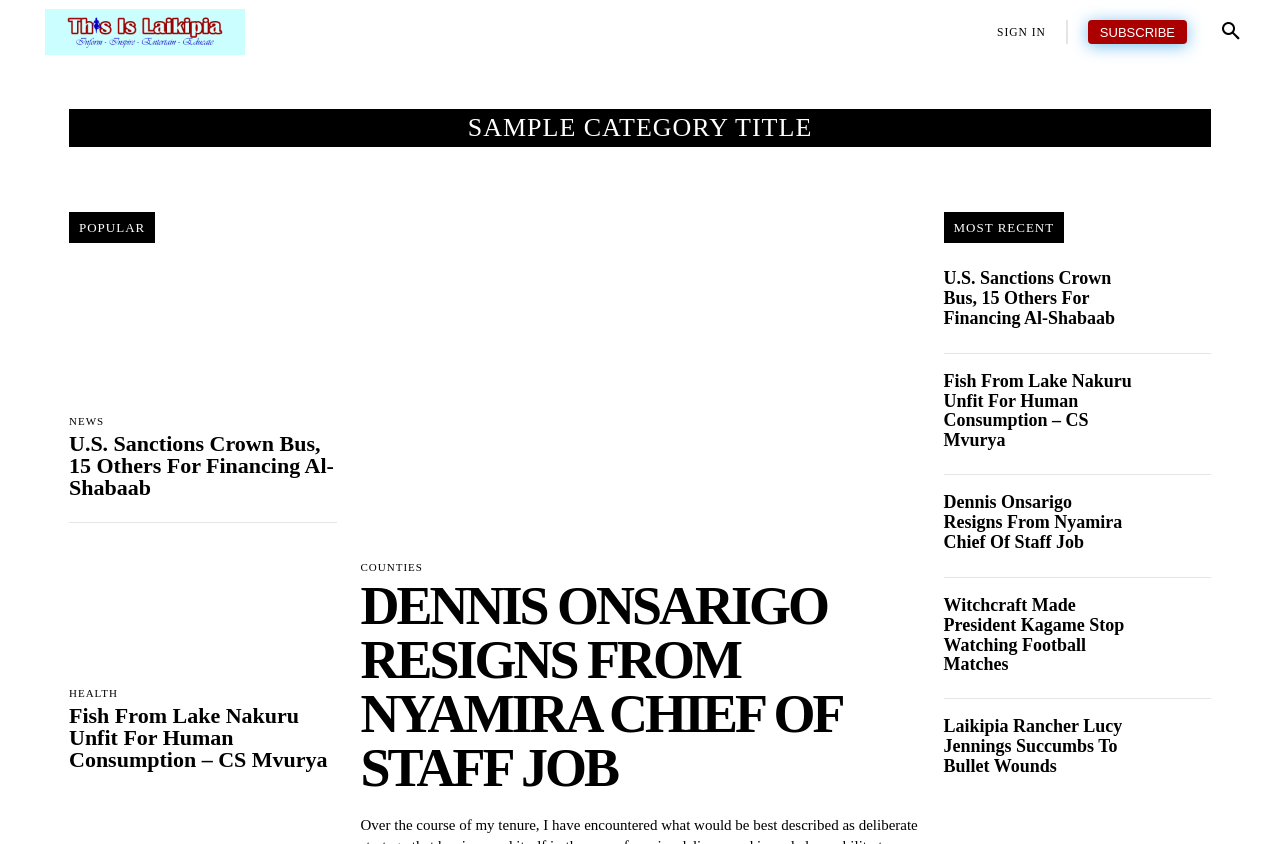Identify the bounding box for the UI element specified in this description: "Mens Hostel in Vadapalani, Chennai". The coordinates must be four float numbers between 0 and 1, formatted as [left, top, right, bottom].

None